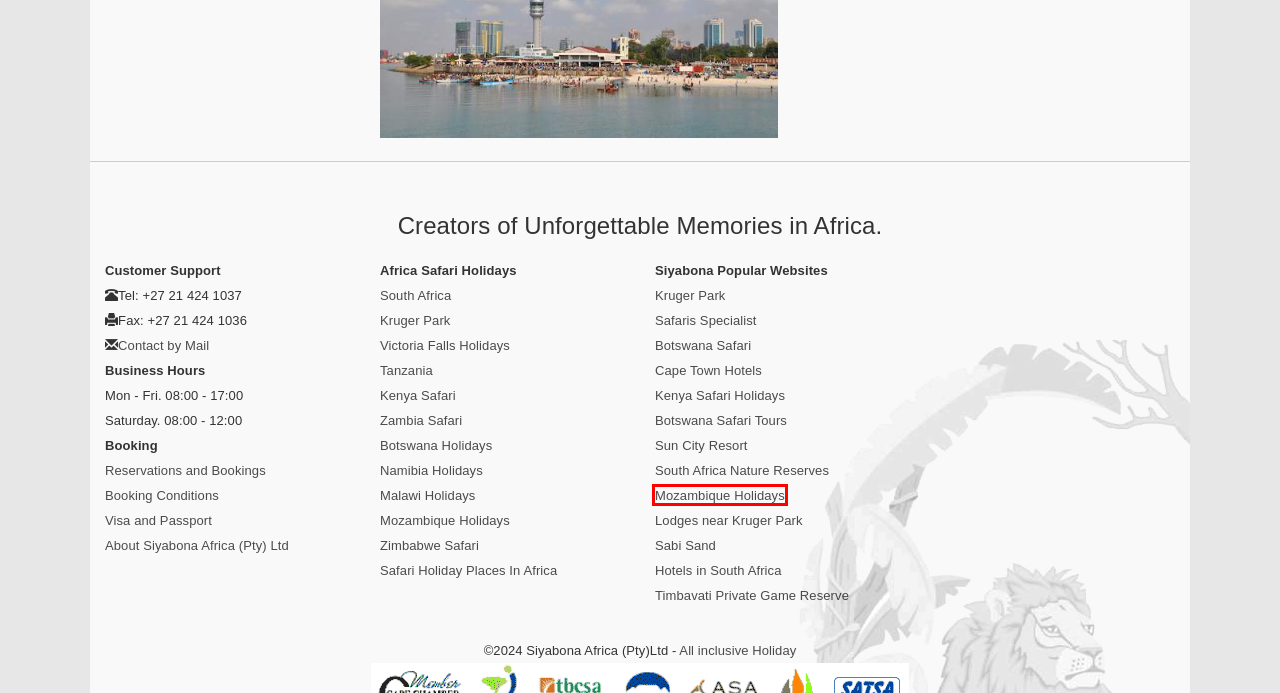Given a webpage screenshot featuring a red rectangle around a UI element, please determine the best description for the new webpage that appears after the element within the bounding box is clicked. The options are:
A. Botswana Safari Tours - Botswana Travel - Itravelto.com
B. South African Safari Tours - East Africa Tour Packages - Safari.co.za
C. Mozambique Accommodation - Holiday Packages, Tours, Hotels, Beach Lodges
D. Sun City Hotel - Sun City Resort Accommodation South Africa
E. Kenya Safari Tours Packages - Kenya Safari Holidays - Kenyasafari.com
F. Timbavati Private Game Reserve  -  Timbavati Safari Lodge Accommodation
G. Cape Town Hotels - Cape Town Accommodation - South Africa Hotels
H. Enquiry for Siyabona Africa

C